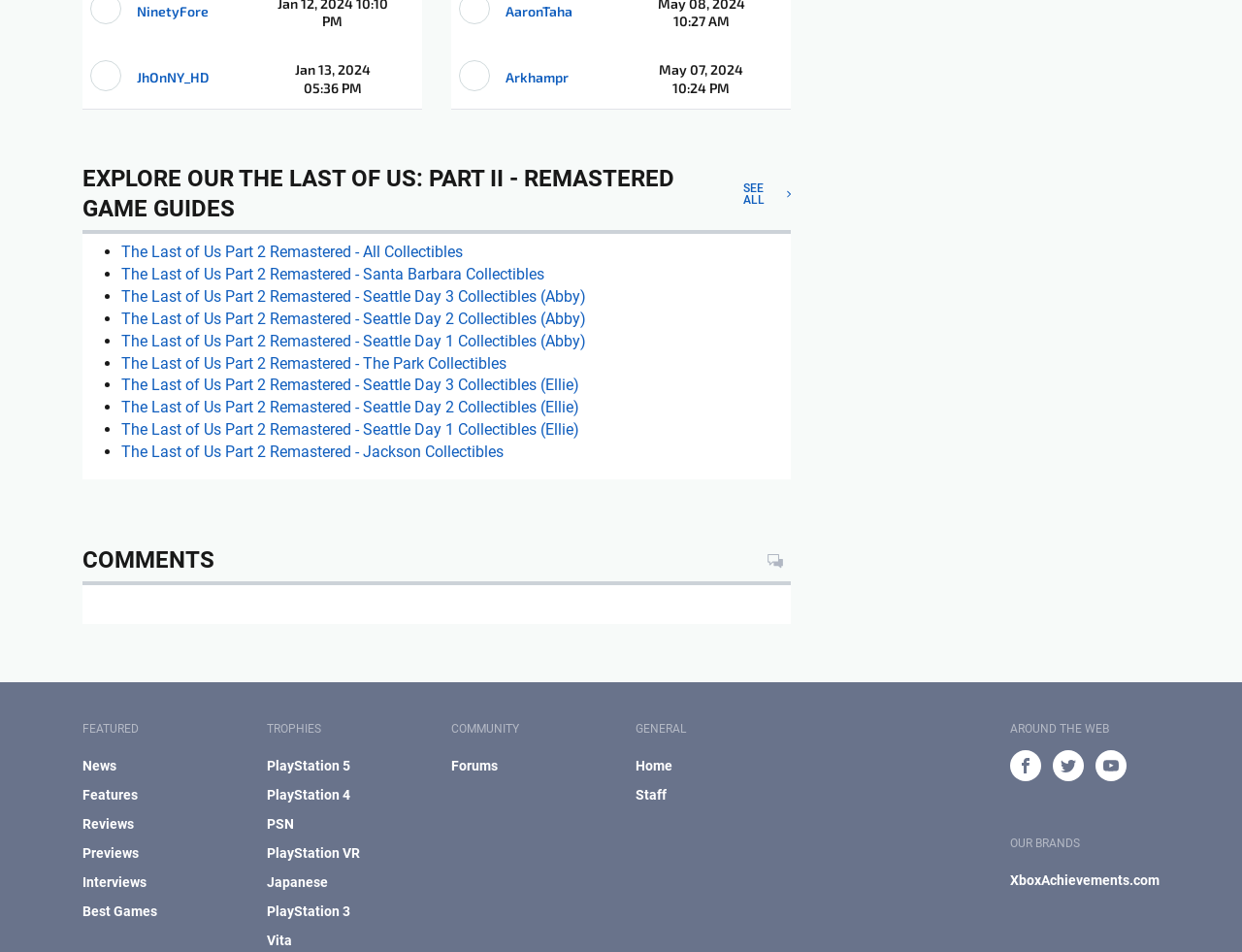What is the name of the first game guide?
Refer to the image and provide a one-word or short phrase answer.

The Last of Us Part 2 Remastered - All Collectibles